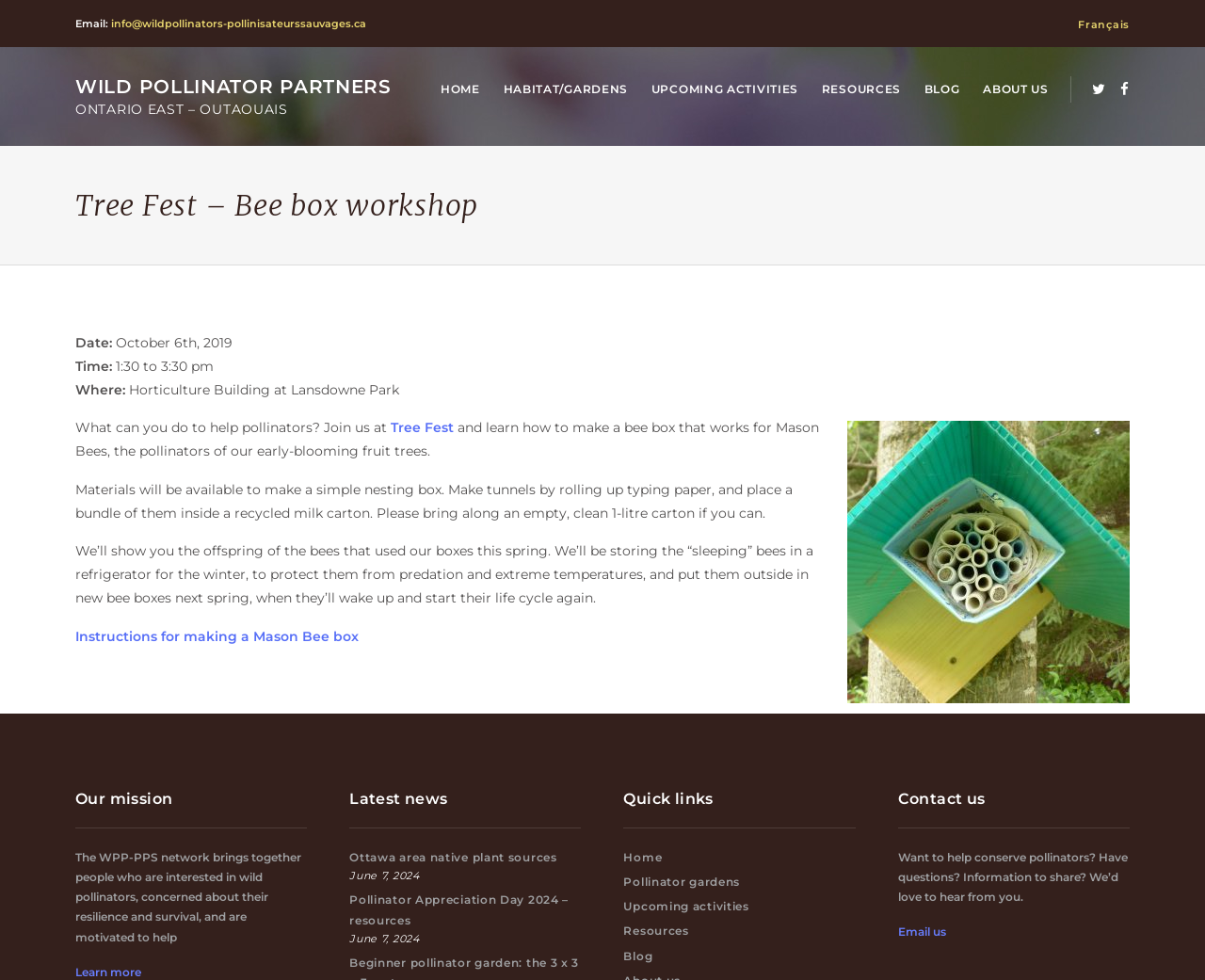What is the date of the Tree Fest event?
Using the image, give a concise answer in the form of a single word or short phrase.

October 6th, 2019